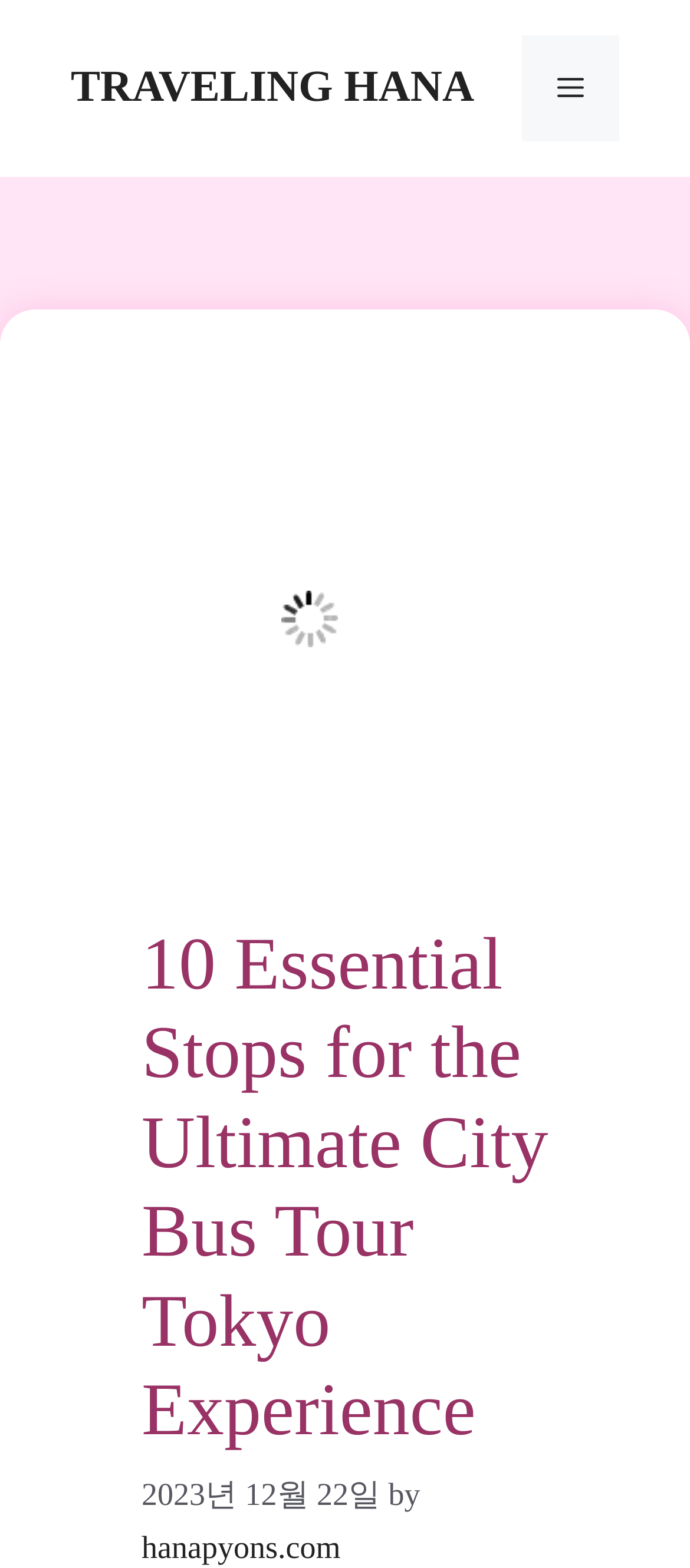Identify and provide the main heading of the webpage.

10 Essential Stops for the Ultimate City Bus Tour Tokyo Experience